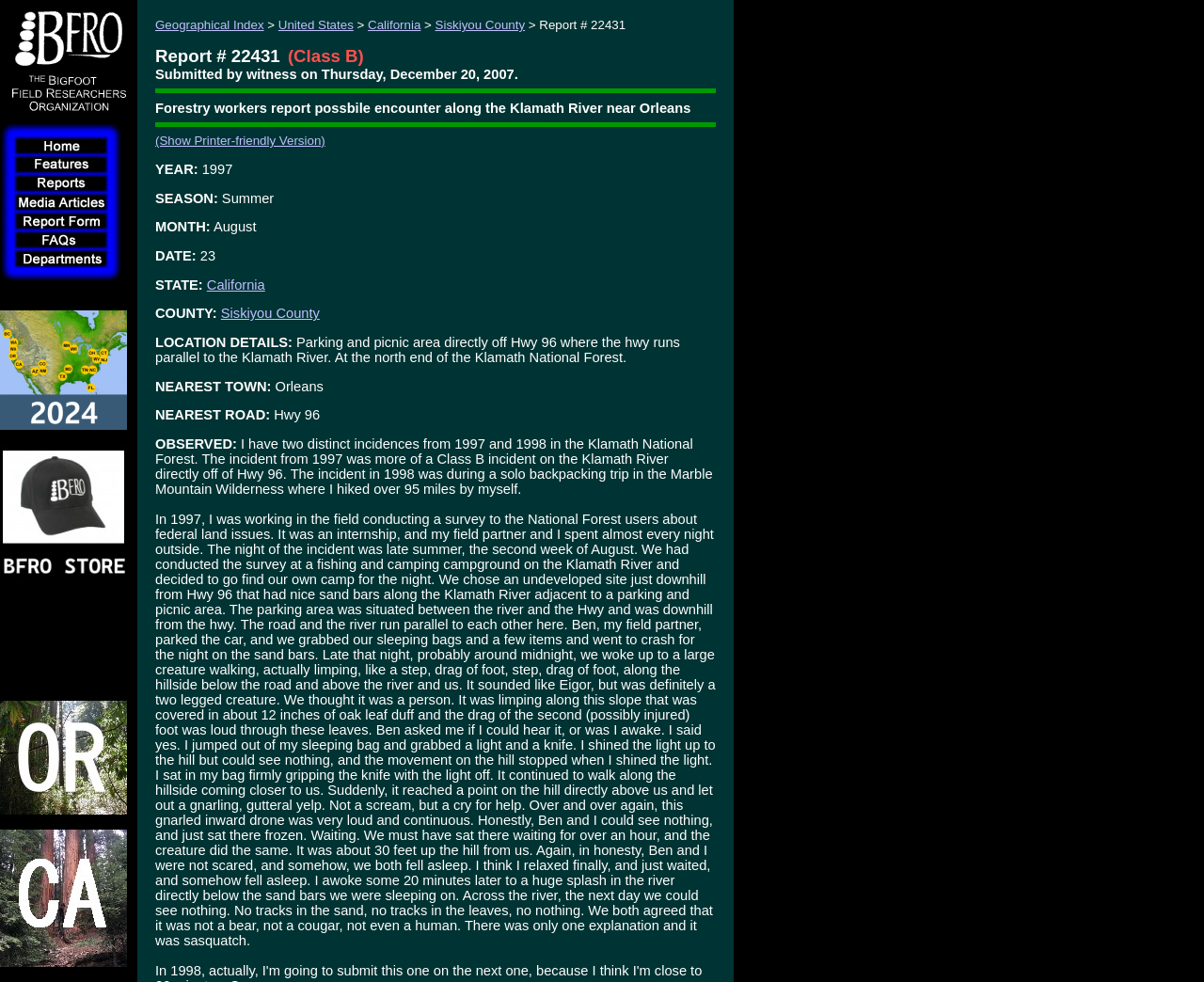Provide the bounding box coordinates for the area that should be clicked to complete the instruction: "Go to Geographical Index".

[0.129, 0.018, 0.219, 0.033]